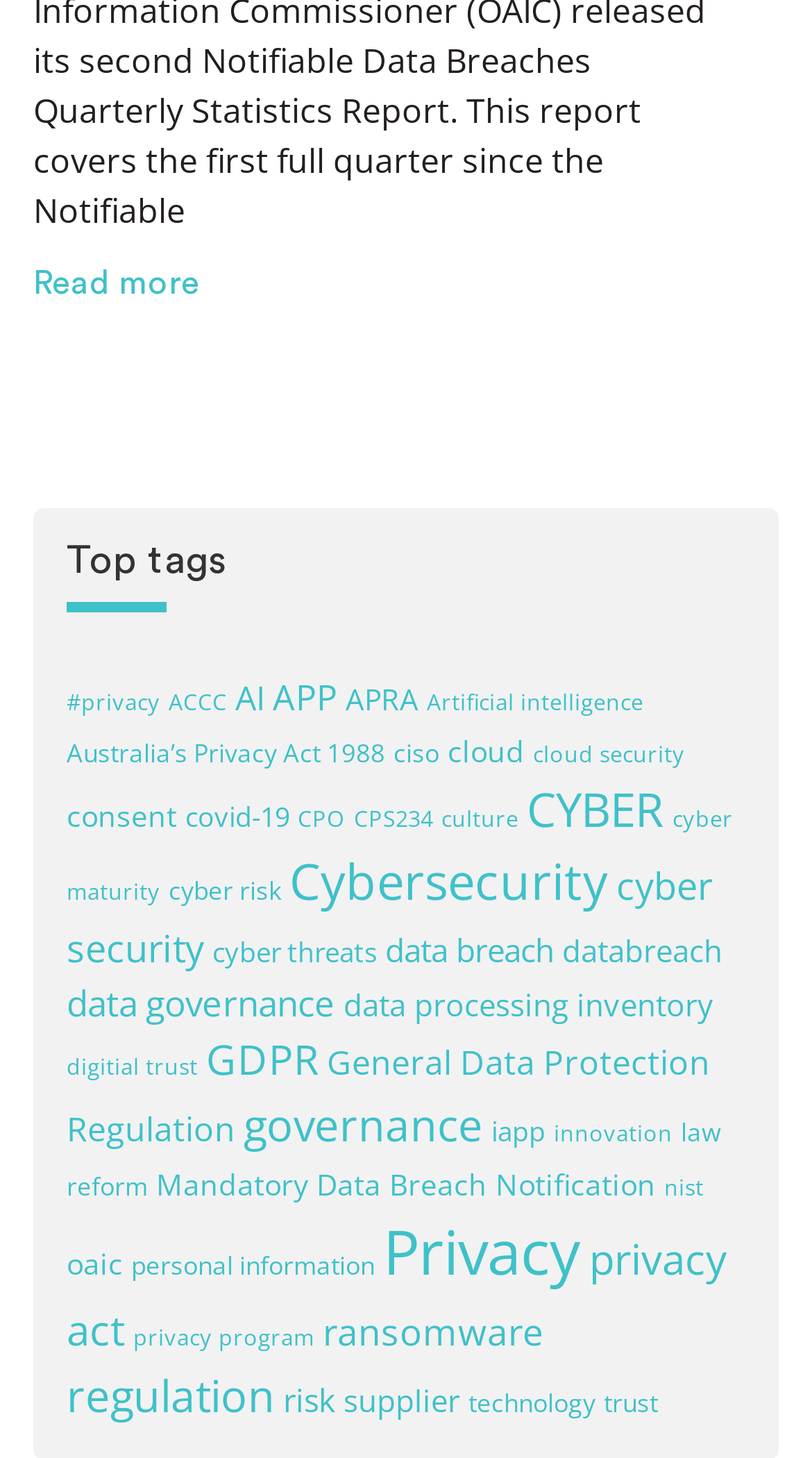Give a one-word or one-phrase response to the question: 
What is the tag with the fewest items?

Multiple